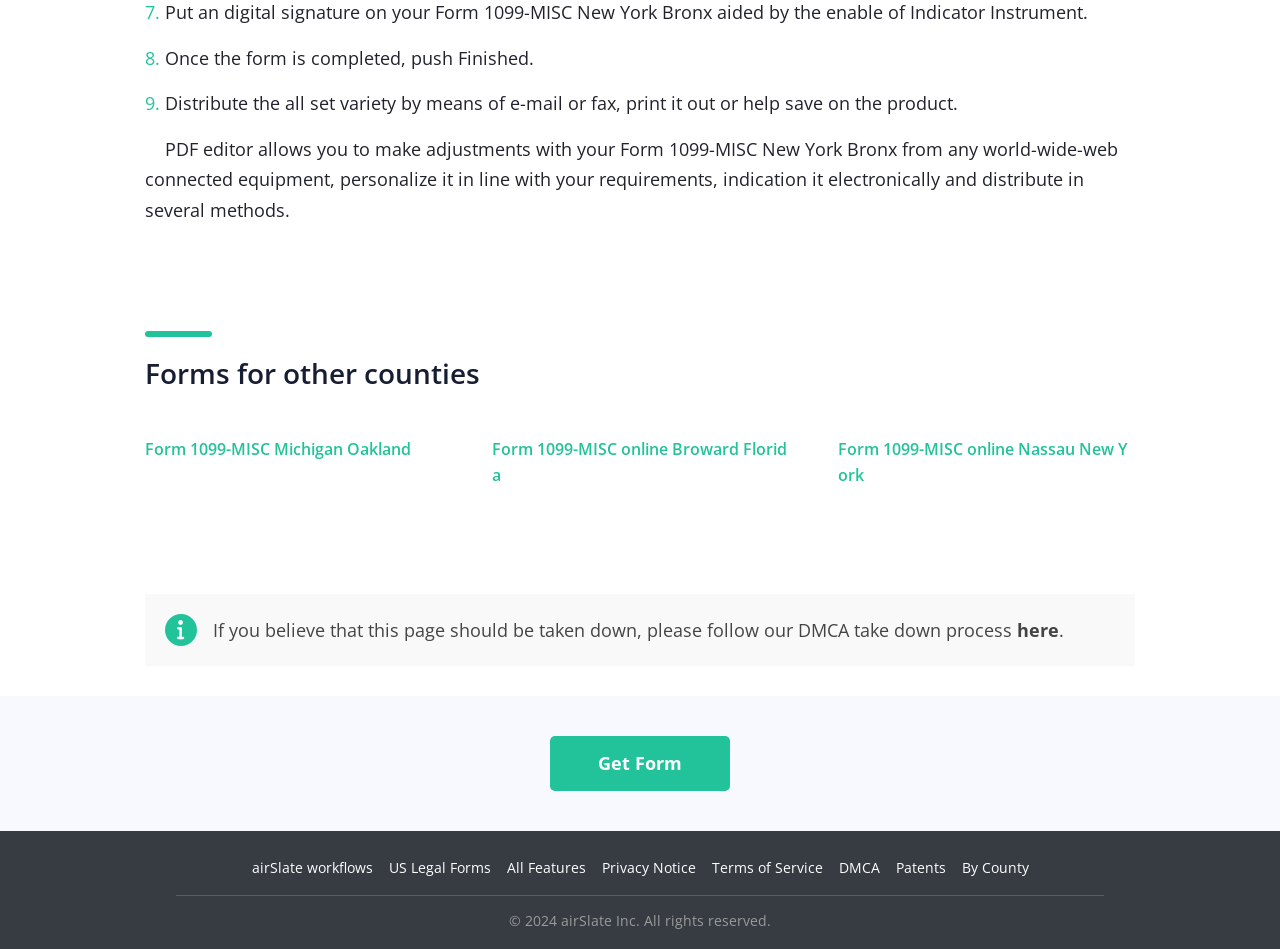What is the copyright year of airSlate Inc.?
Look at the image and provide a short answer using one word or a phrase.

2024